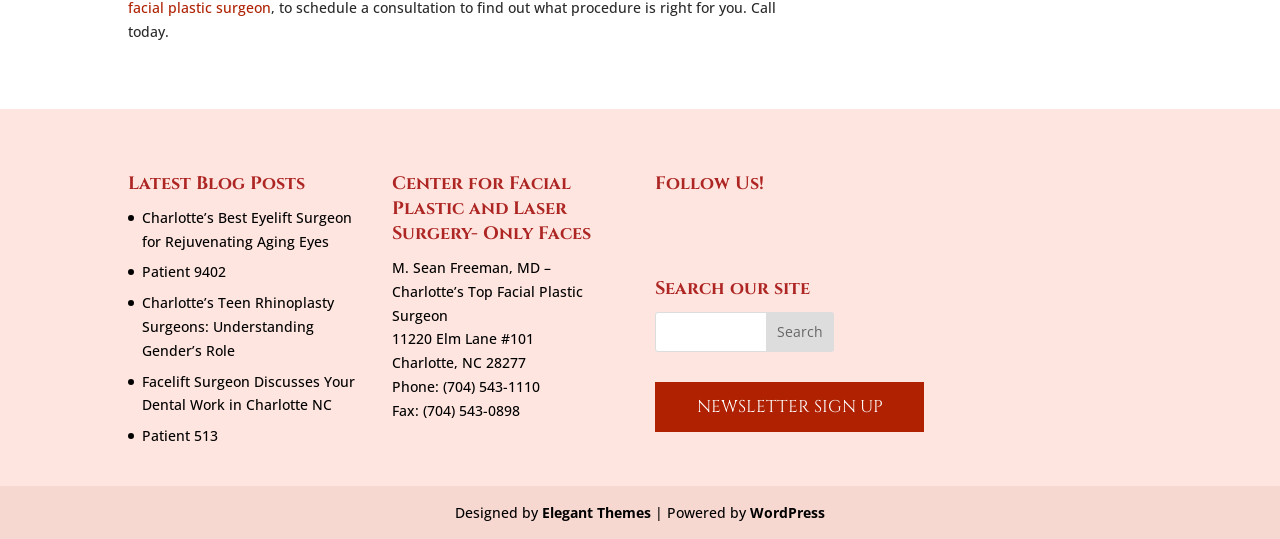Given the description of a UI element: "name="s"", identify the bounding box coordinates of the matching element in the webpage screenshot.

[0.512, 0.578, 0.652, 0.652]